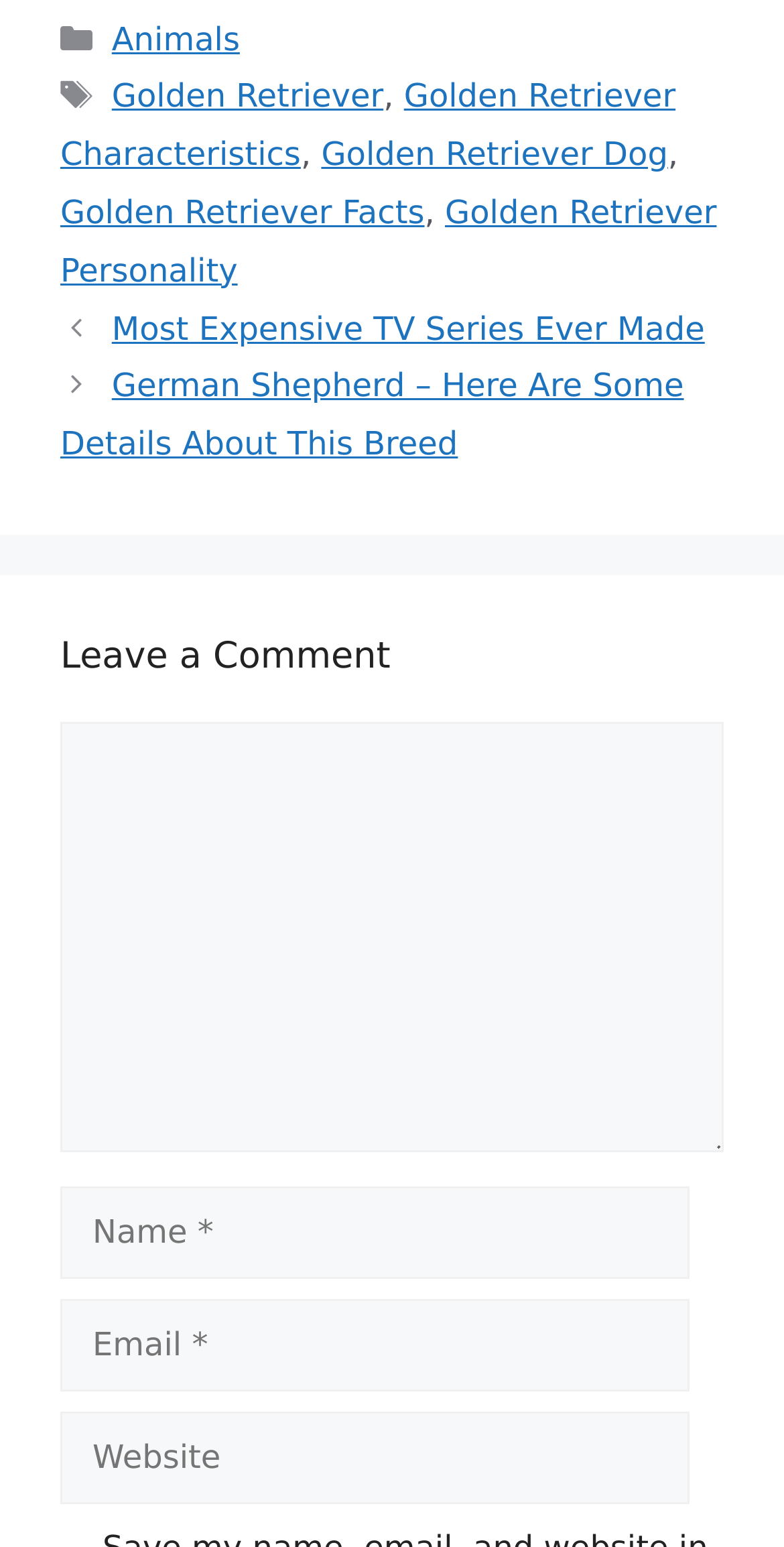How many links are under the 'Posts' navigation?
Answer the question using a single word or phrase, according to the image.

2